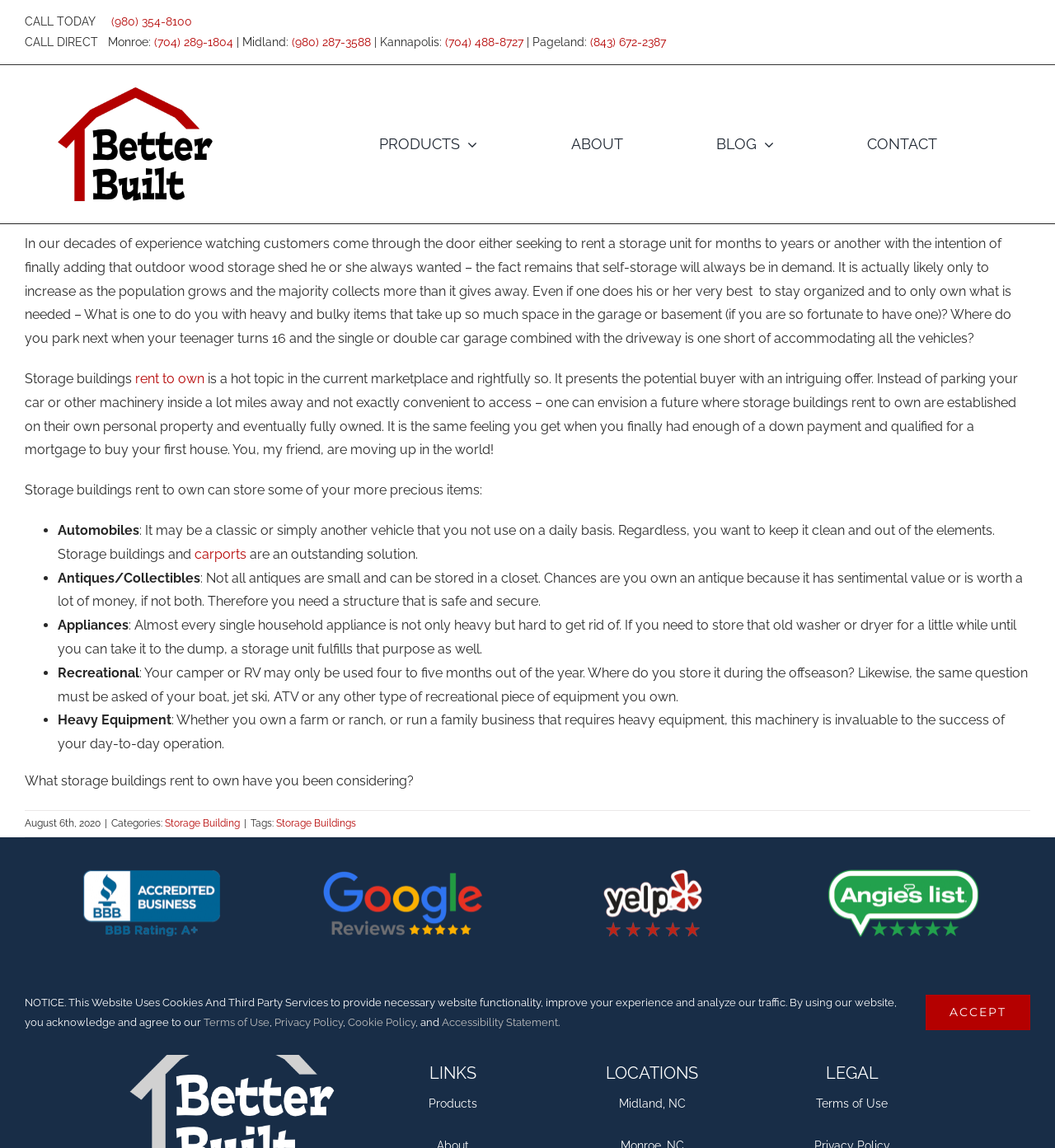What is the name of the company providing storage buildings?
Please answer the question with a single word or phrase, referencing the image.

Better Built